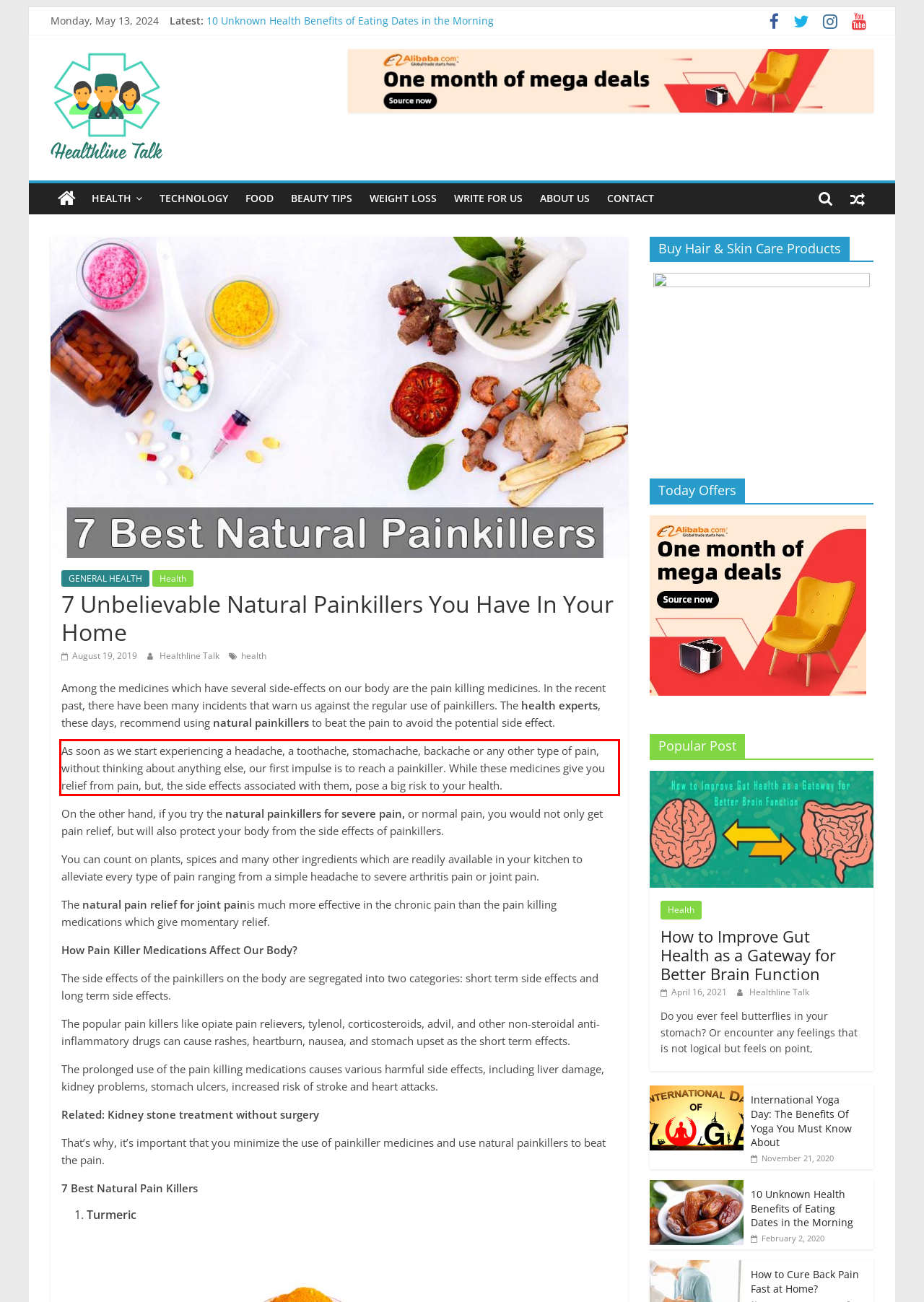You are presented with a webpage screenshot featuring a red bounding box. Perform OCR on the text inside the red bounding box and extract the content.

As soon as we start experiencing a headache, a toothache, stomachache, backache or any other type of pain, without thinking about anything else, our first impulse is to reach a painkiller. While these medicines give you relief from pain, but, the side effects associated with them, pose a big risk to your health.